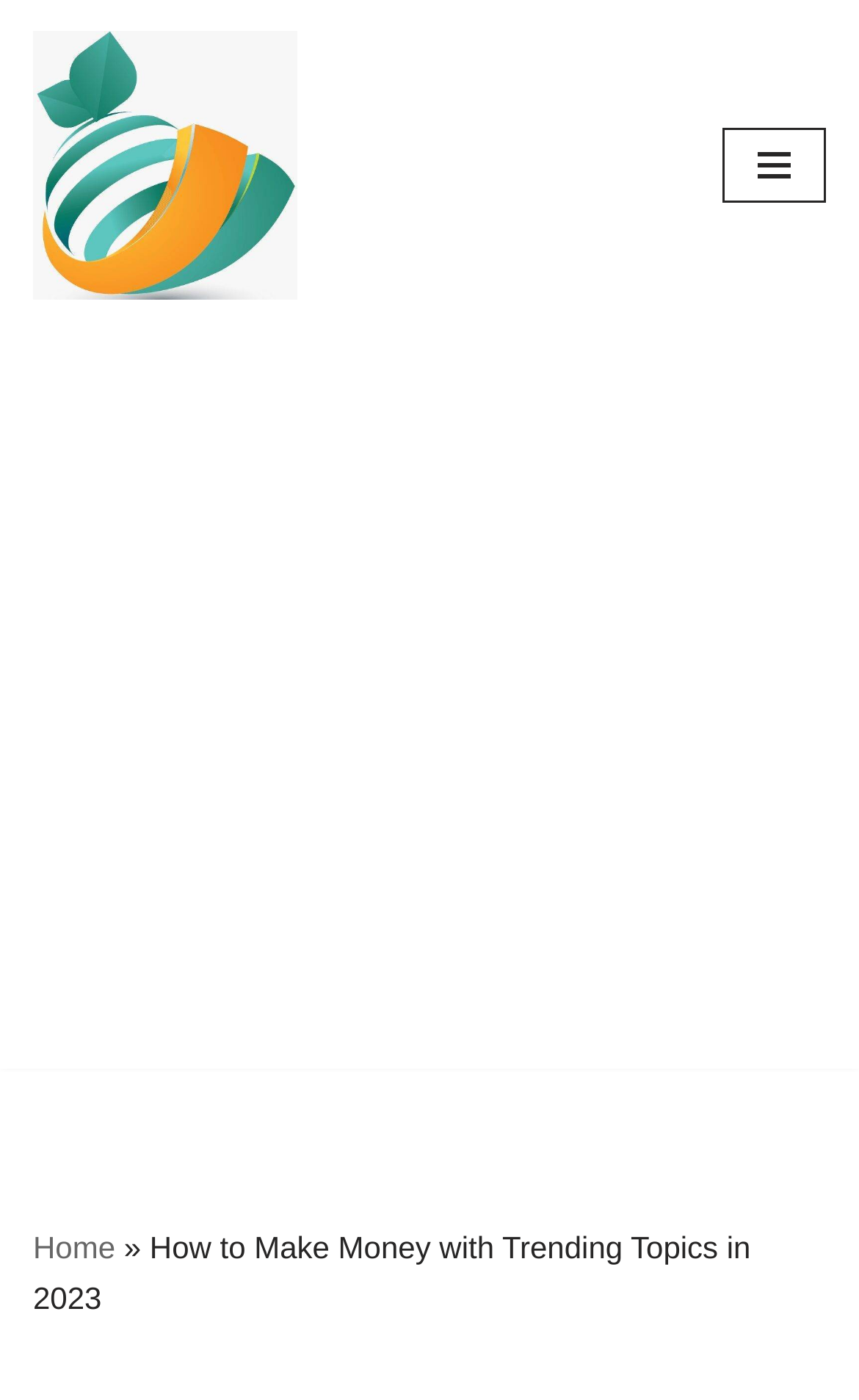What is the name of the online business?
Please analyze the image and answer the question with as much detail as possible.

I inferred this answer by looking at the link element with the text 'Online Business Build your future business in Digital World' which is likely to be the name of the online business.